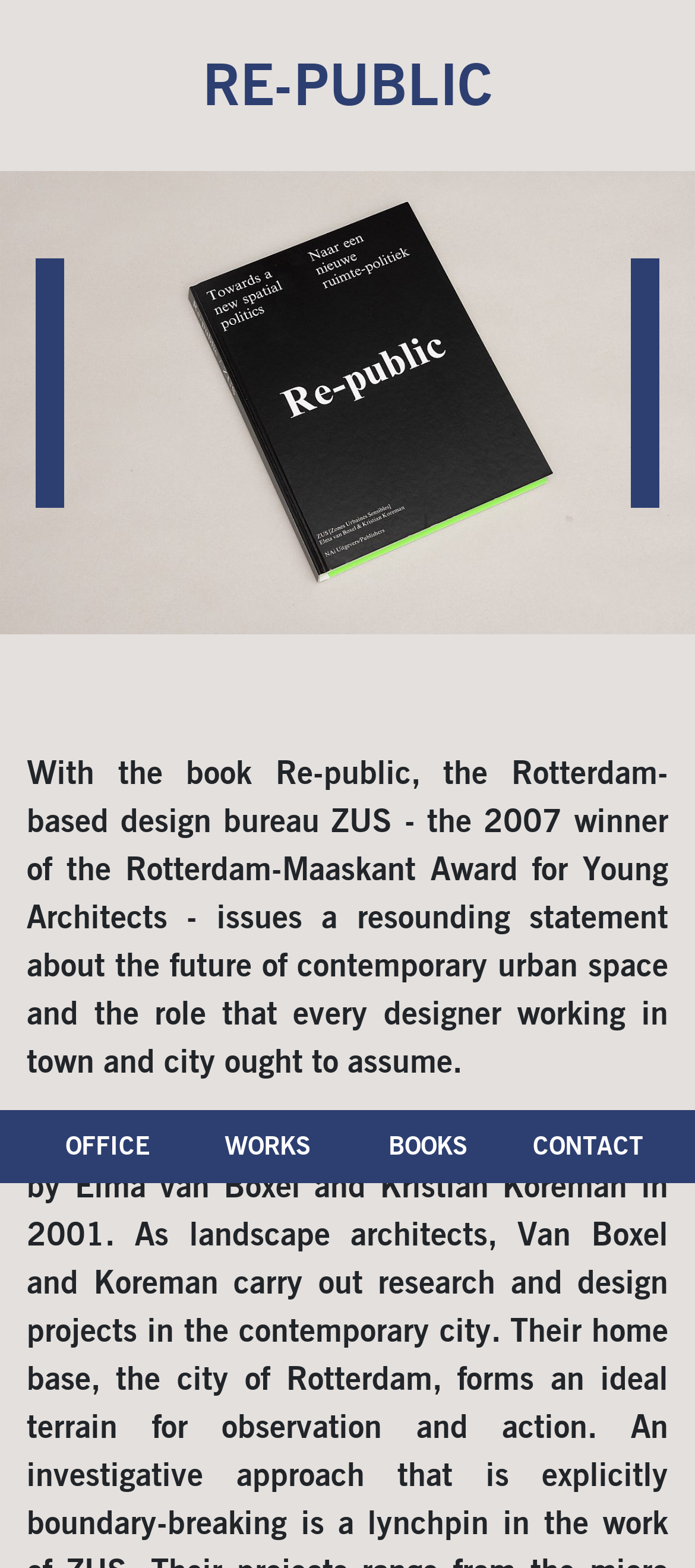Please give a succinct answer to the question in one word or phrase:
What is the name of the design bureau?

ZUS